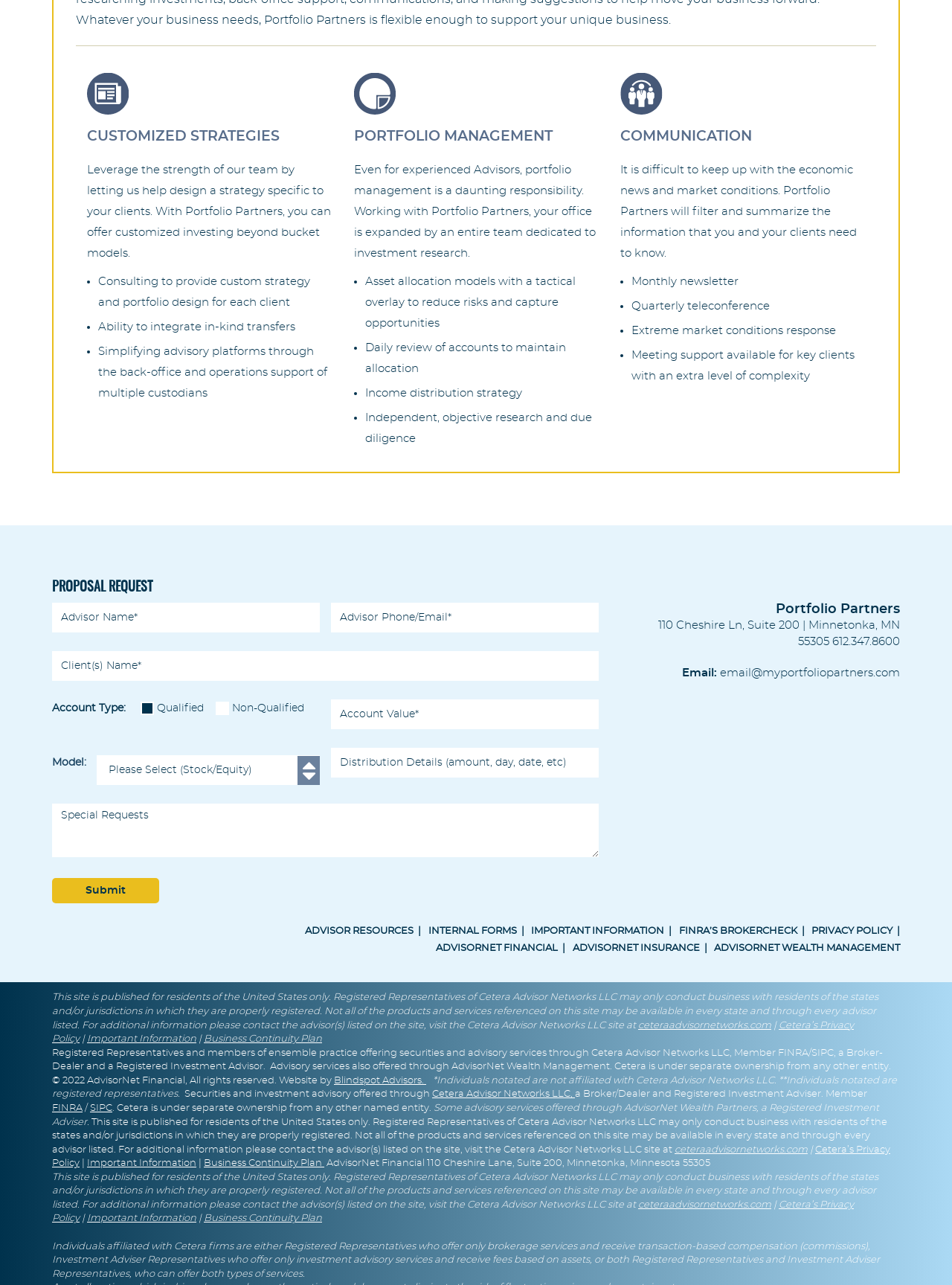What is the purpose of the proposal request form?
Look at the screenshot and respond with one word or a short phrase.

To request a proposal